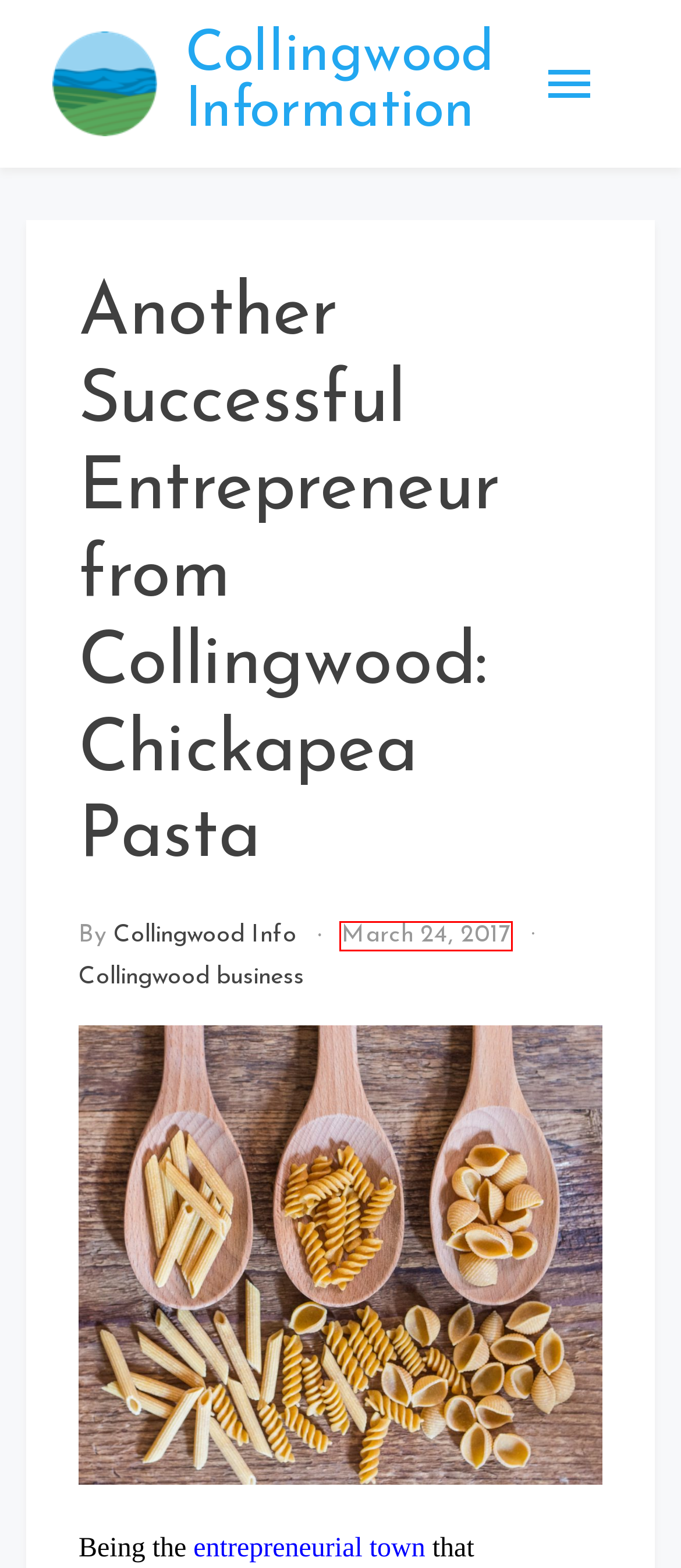Given a webpage screenshot with a red bounding box around a UI element, choose the webpage description that best matches the new webpage after clicking the element within the bounding box. Here are the candidates:
A. Collingwood Information
B. Collingwood Info – Collingwood Information
C. Collingwood Ranked #1 Entrepreneurial Community in Canada – Collingwood Information
D. King for a Day – Collingwood Information
E. Collingwood business – Collingwood Information
F. collingwood business – Collingwood Information
G. collingwood entrepreneur – Collingwood Information
H. March 24, 2017 – Collingwood Information

H